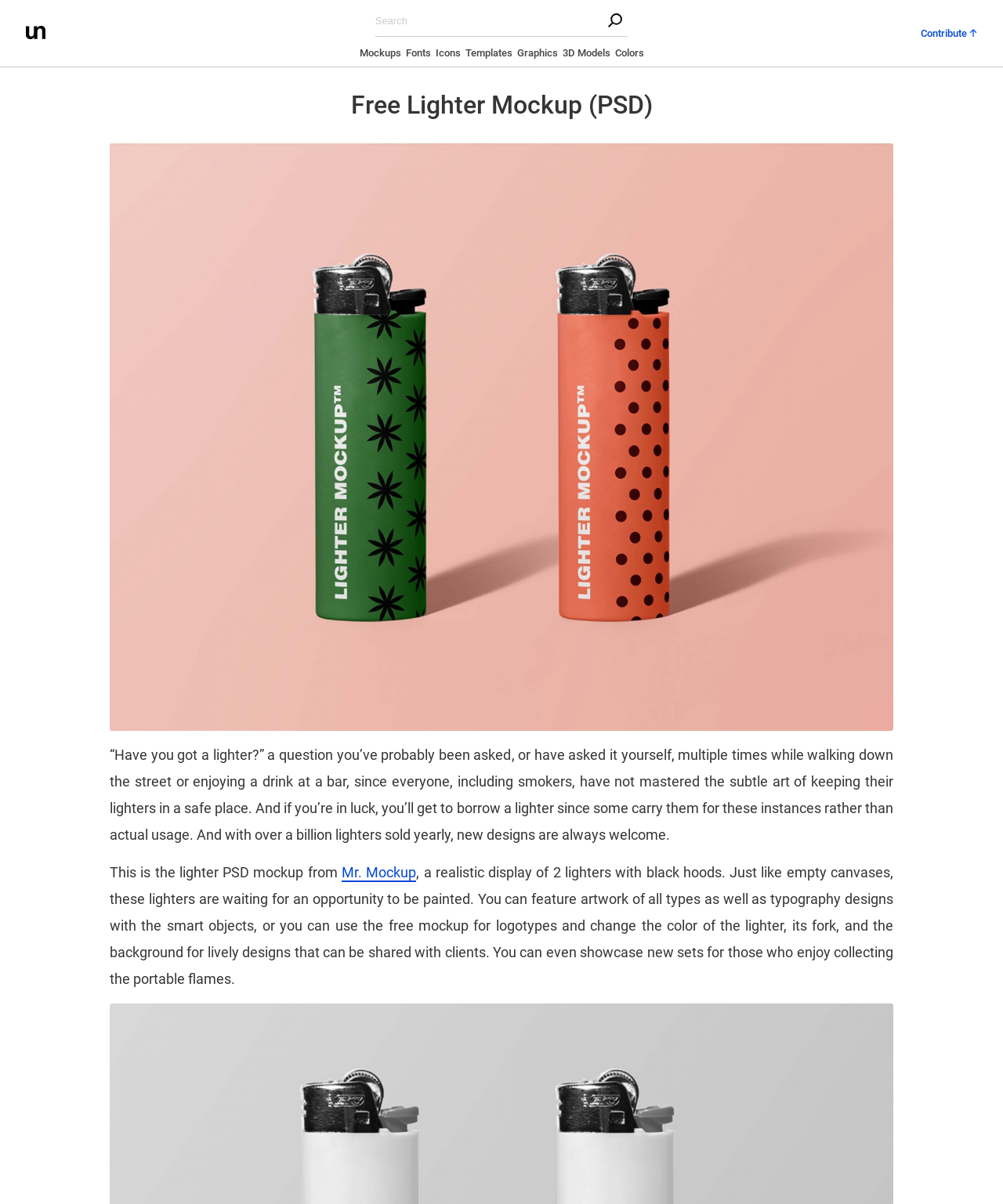Predict the bounding box coordinates of the area that should be clicked to accomplish the following instruction: "Explore the 3D Models category". The bounding box coordinates should consist of four float numbers between 0 and 1, i.e., [left, top, right, bottom].

[0.561, 0.039, 0.608, 0.053]